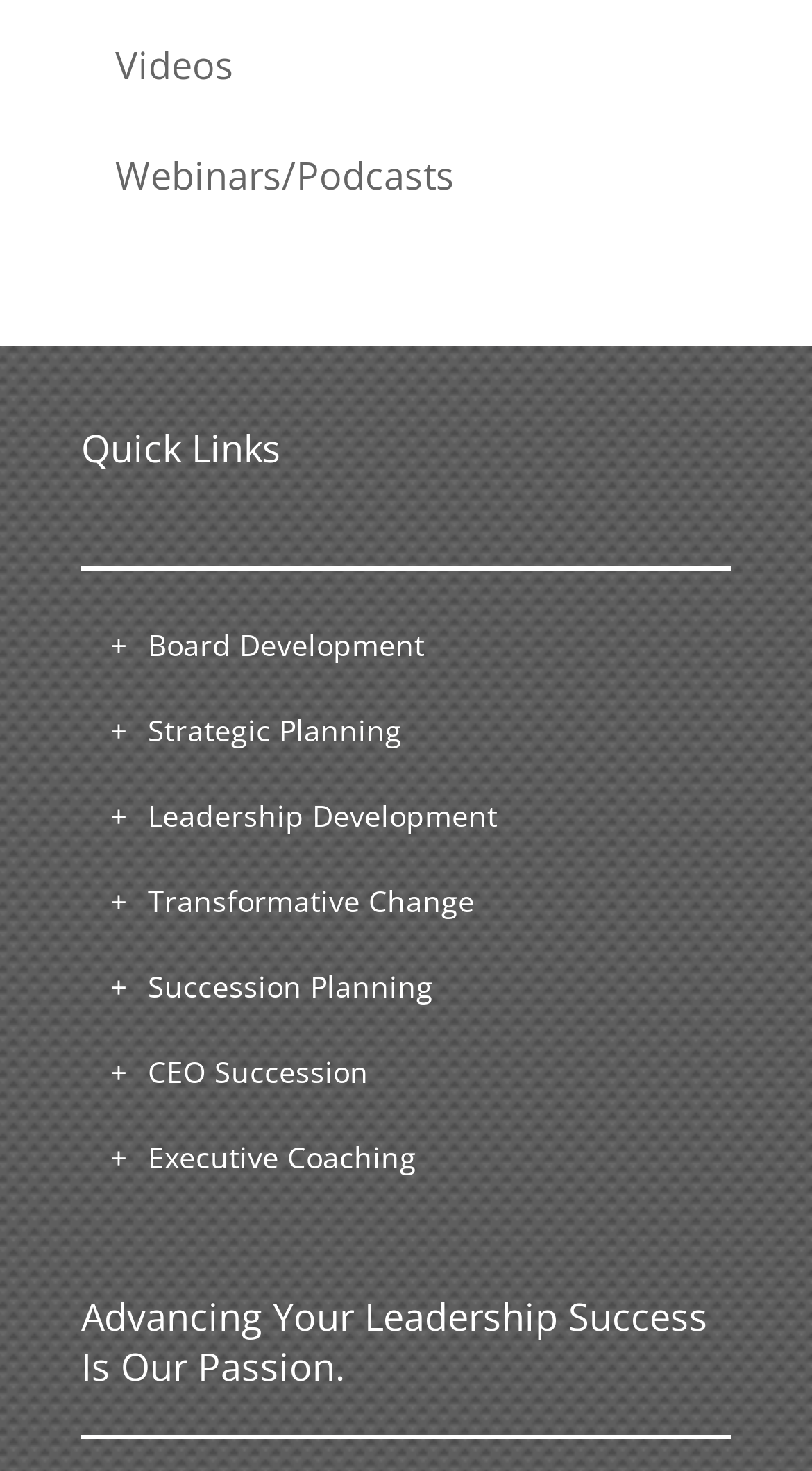What is the main theme of the webpage?
Give a comprehensive and detailed explanation for the question.

The webpage's main theme can be inferred from the heading 'Advancing Your Leadership Success Is Our Passion.' and the various links related to leadership development, strategic planning, and succession planning. This suggests that the webpage is focused on helping individuals achieve leadership success.